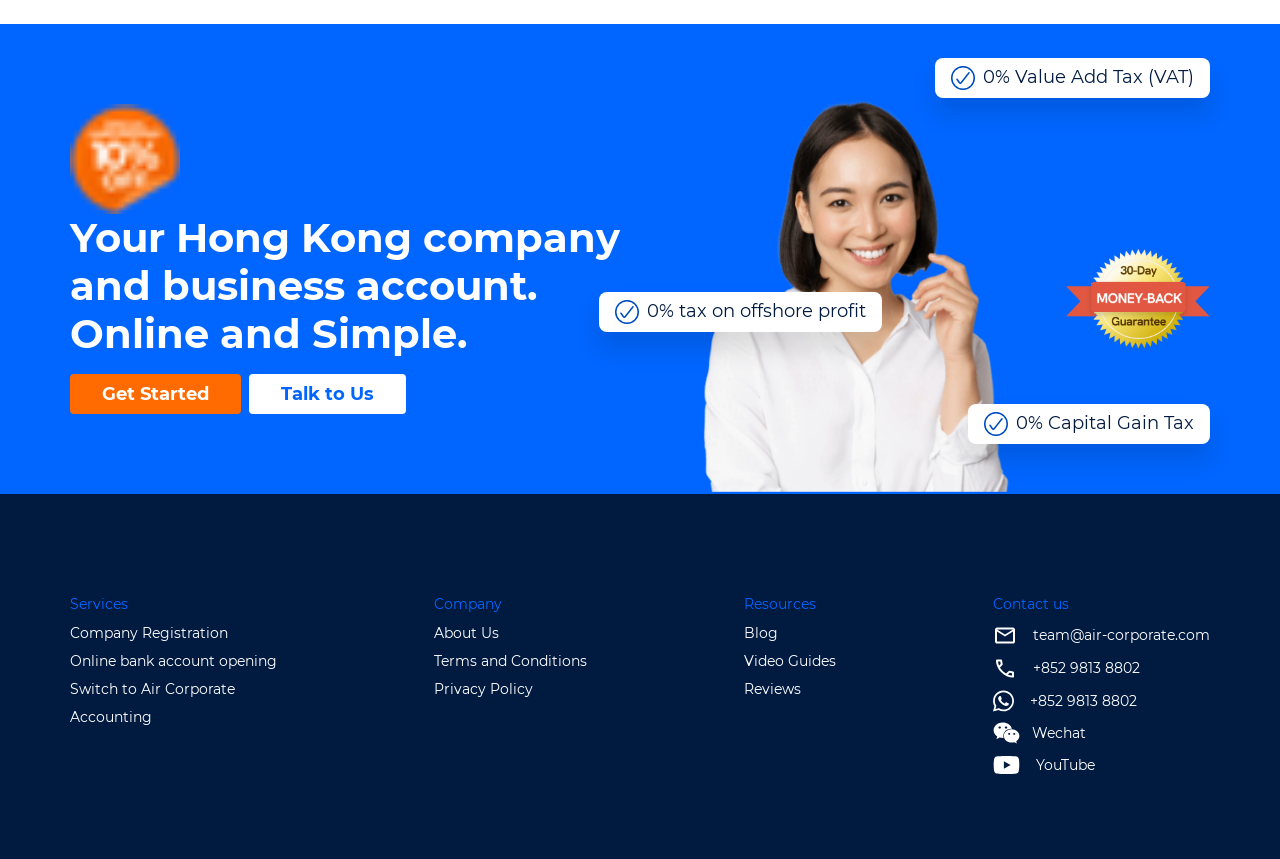Kindly determine the bounding box coordinates of the area that needs to be clicked to fulfill this instruction: "Contact us via email".

[0.807, 0.728, 0.945, 0.751]